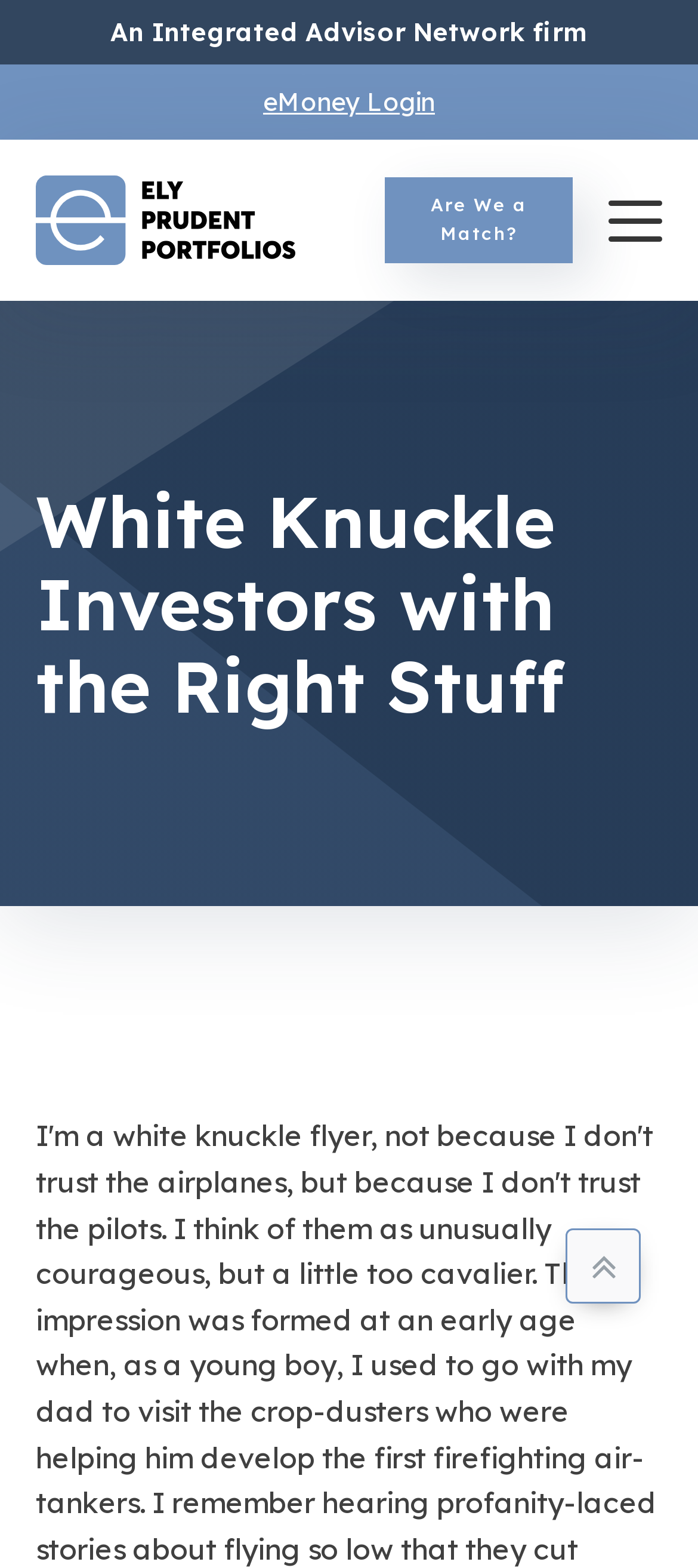Please answer the following question using a single word or phrase: 
How many triangles are present on the page?

2